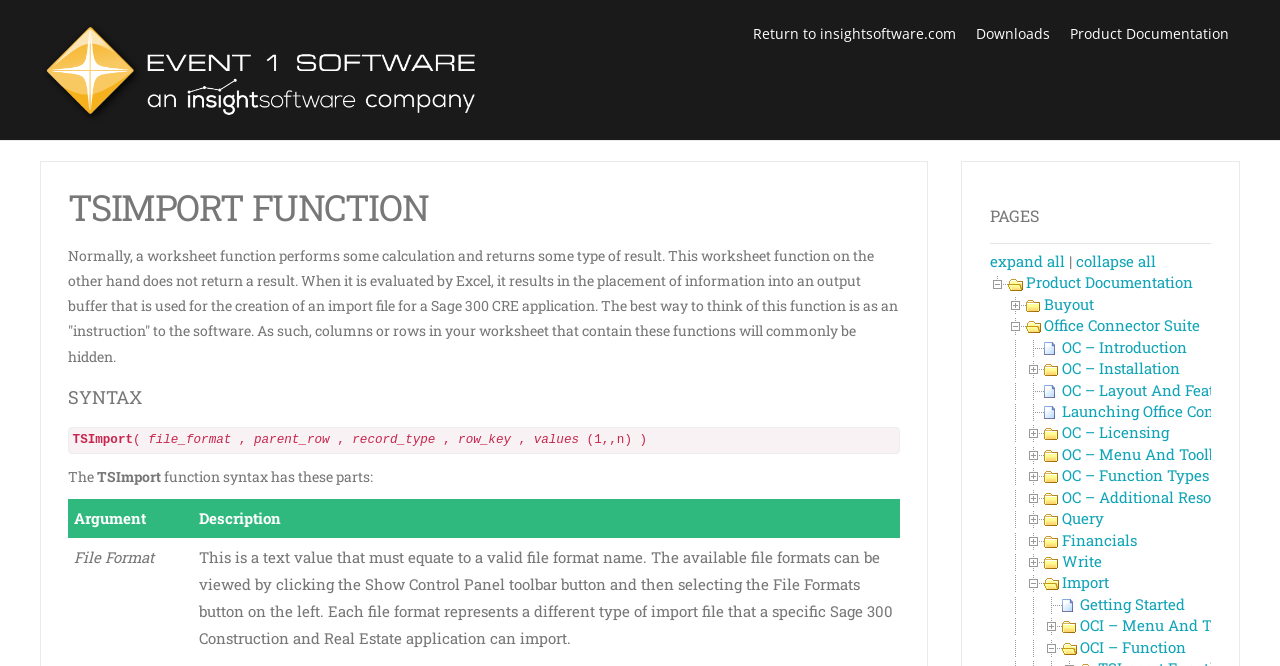Find the bounding box coordinates of the clickable area that will achieve the following instruction: "Click the 'Product Documentation' link".

[0.828, 0.02, 0.968, 0.08]